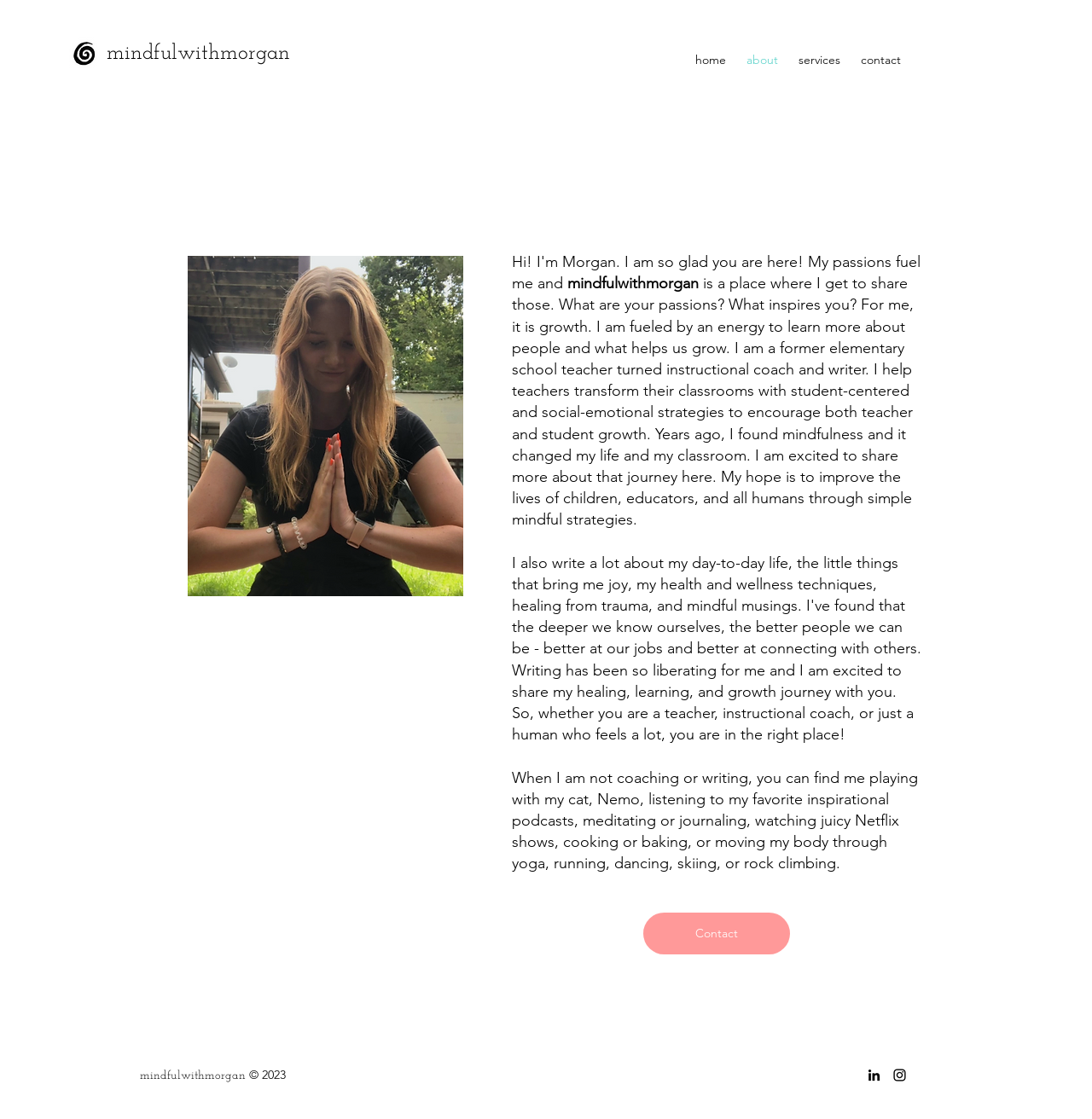Find the bounding box coordinates of the element you need to click on to perform this action: 'go to the home page'. The coordinates should be represented by four float values between 0 and 1, in the format [left, top, right, bottom].

[0.627, 0.034, 0.674, 0.06]